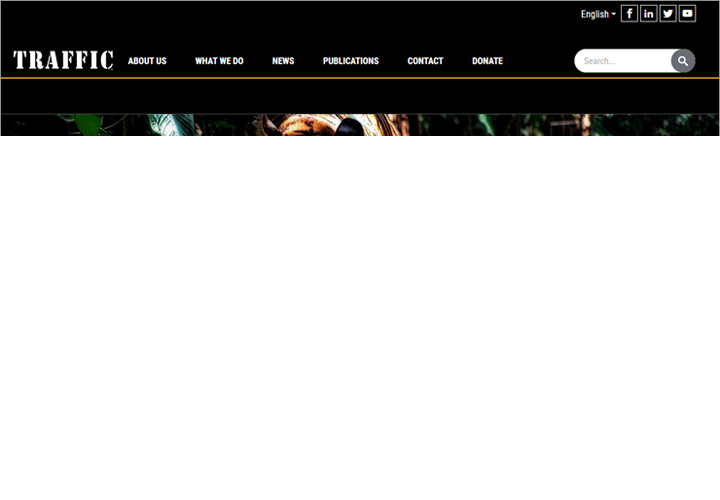Illustrate the image with a detailed caption.

The image featured is a screenshot of the Traffic website, showcasing a vibrant design that emphasizes ecological themes related to biodiversity conservation and sustainable development. The webpage is part of a portfolio case study presented by RO Web Solutions, a web design and development agency known for their extensive experience in creating complex sites. Positioned prominently, this image effectively conveys the mission of TRAFFIC, a leading non-governmental organization focused on addressing global trade issues involving wild animals and plants. The background is likely filled with rich visuals reflecting nature, aligning with TRAFFIC's purpose. Accompanying this image, the website provides a concise description of TRAFFIC's initiatives and the successful collaborative projects undertaken with RO Web Solutions. This engaging visual is crucial to understanding the organization's commitment to environmental issues.